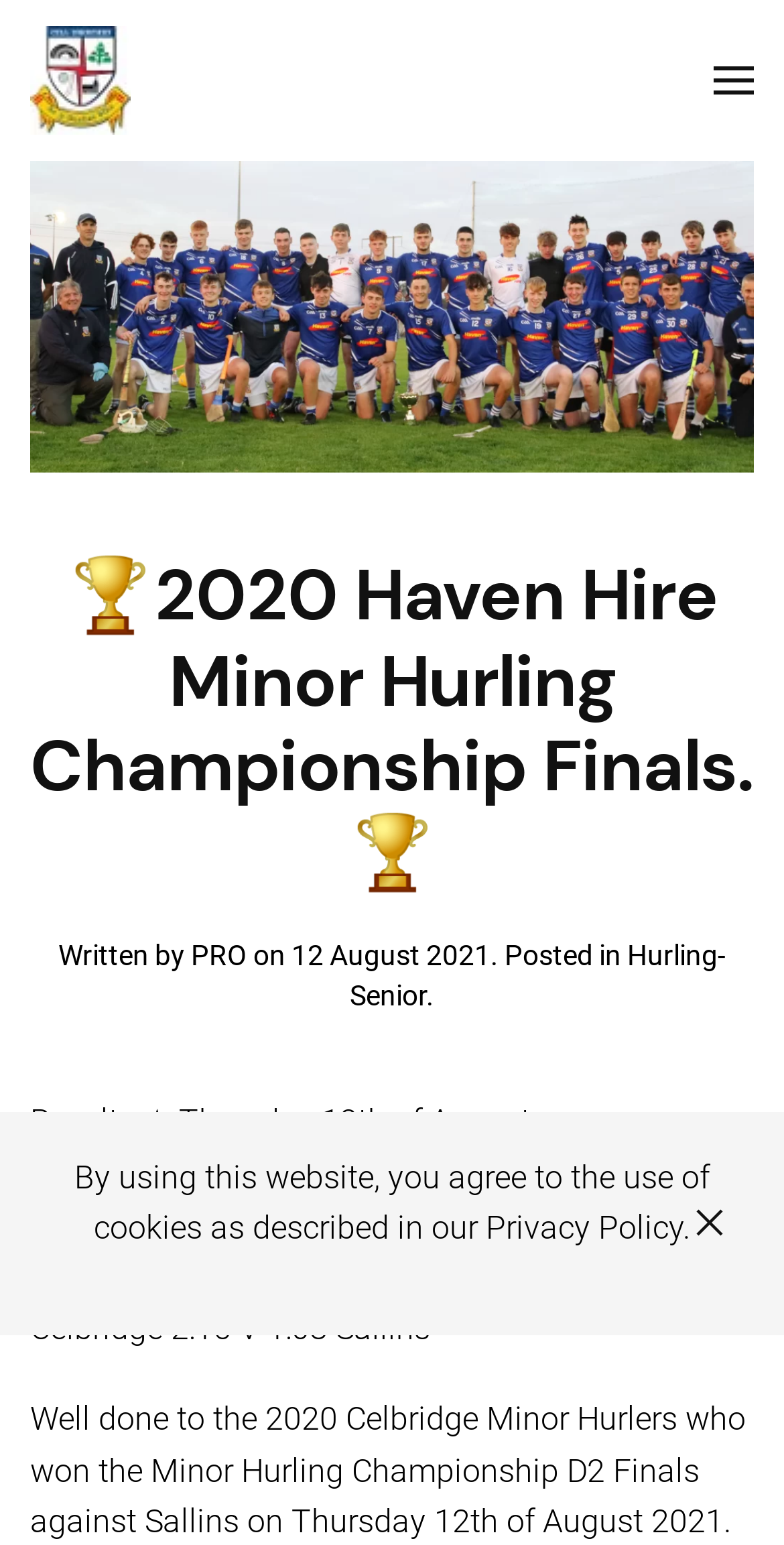What is the date of the Minor Hurling Championship Finals?
Refer to the screenshot and respond with a concise word or phrase.

12 August 2021